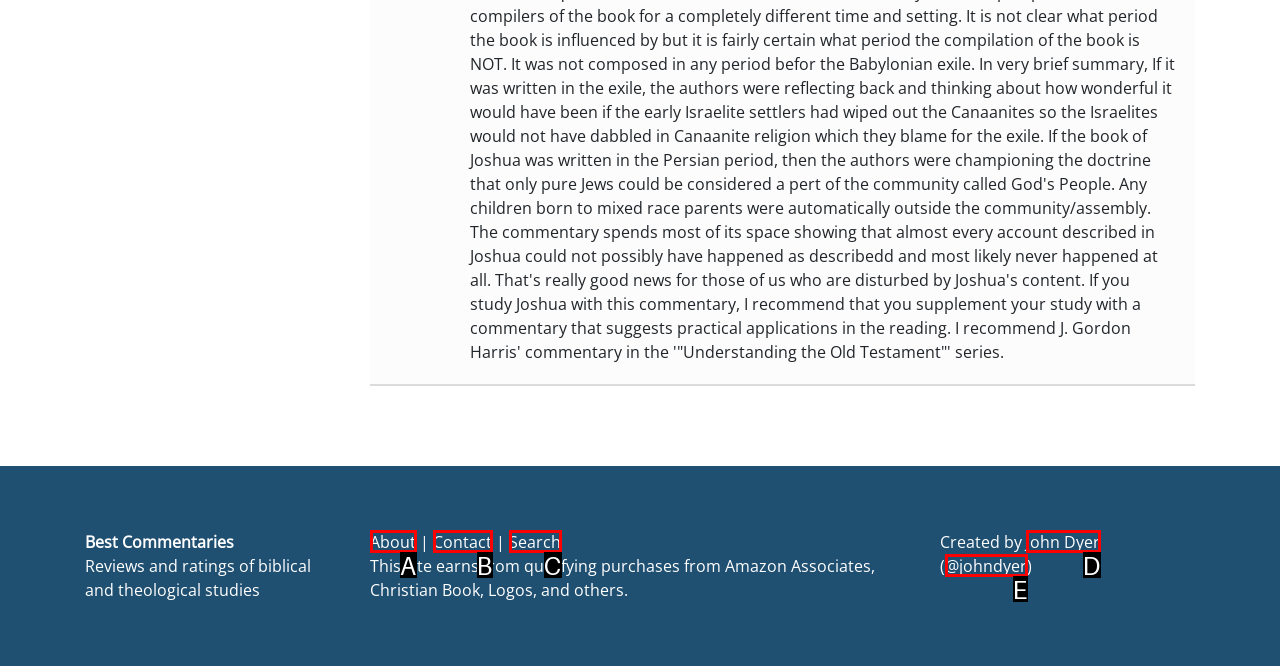Based on the element description: Search, choose the best matching option. Provide the letter of the option directly.

C